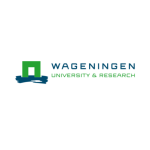Provide an in-depth description of the image you see.

The image features the logo of Wageningen University & Research, an esteemed institution known for its contributions to agricultural and environmental sciences. The logo prominently displays the name "Wageningen University & Research" in a bold, modern font, accompanied by a distinctive graphic element that represents the university's commitment to innovation and research in sustainable practices. This imagery embodies the university's mission to advance knowledge and address global challenges through research and education.